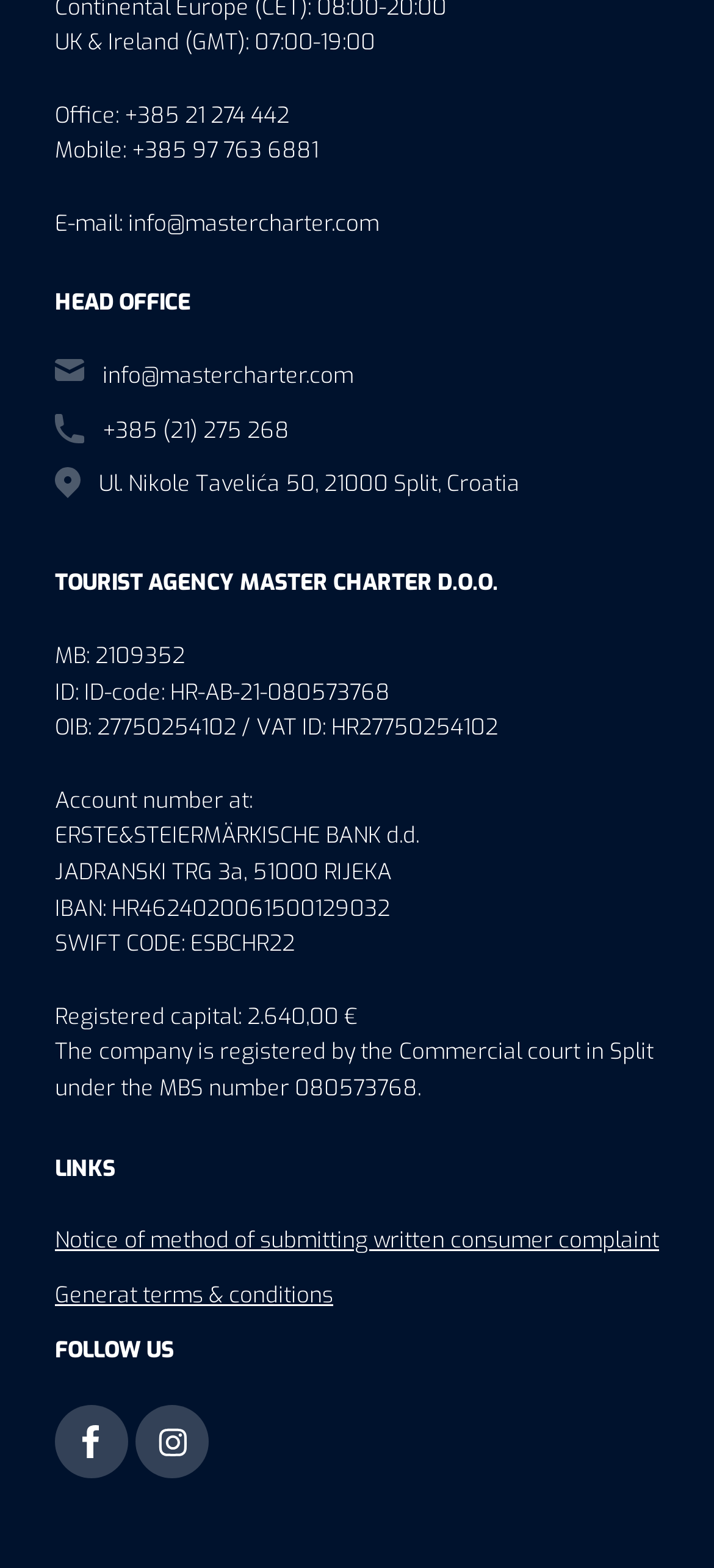What is the company's registered capital?
Answer with a single word or phrase by referring to the visual content.

2.640,00 €